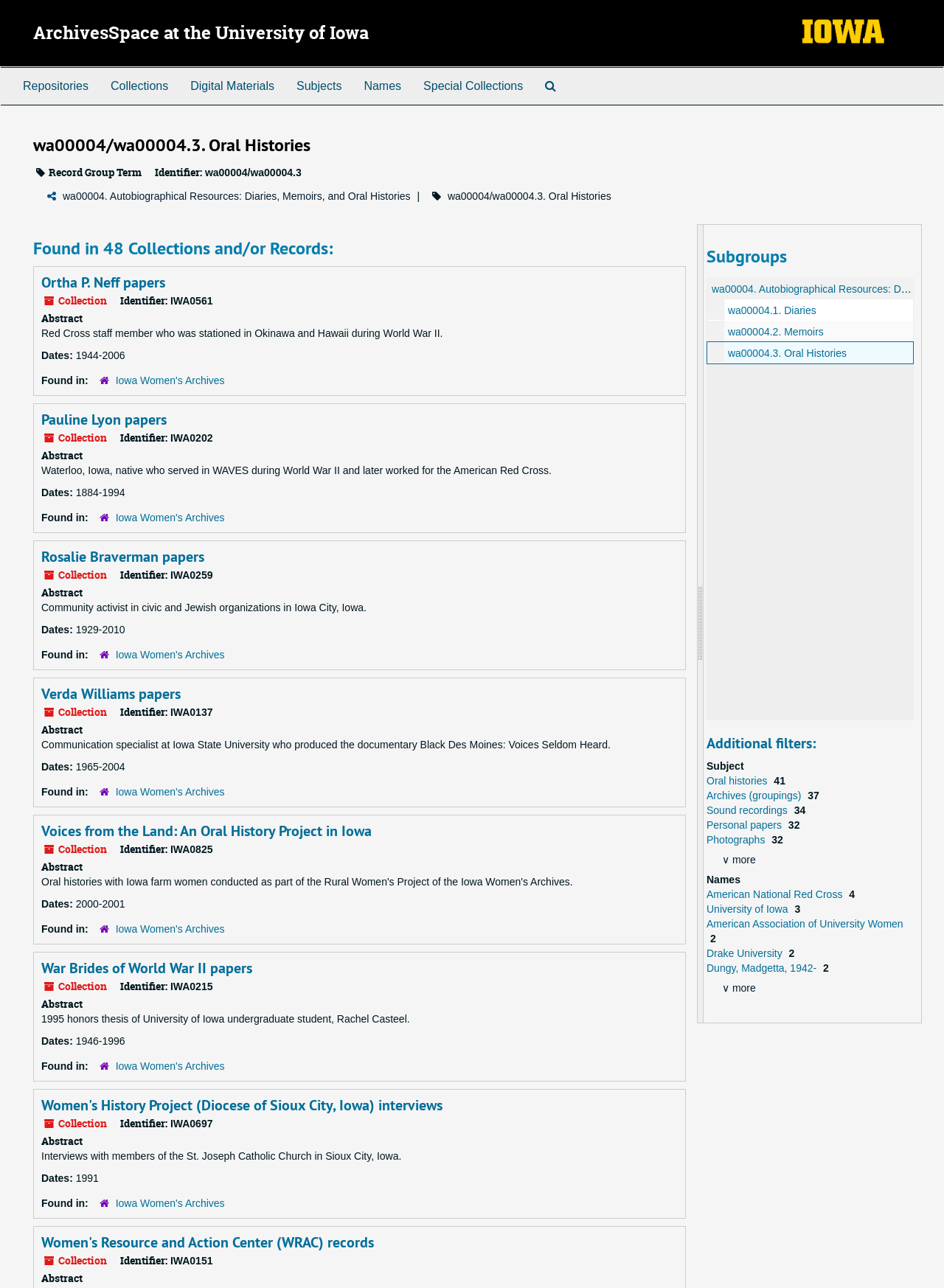Highlight the bounding box coordinates of the region I should click on to meet the following instruction: "View the 'Ortha P. Neff papers' collection".

[0.044, 0.212, 0.175, 0.227]